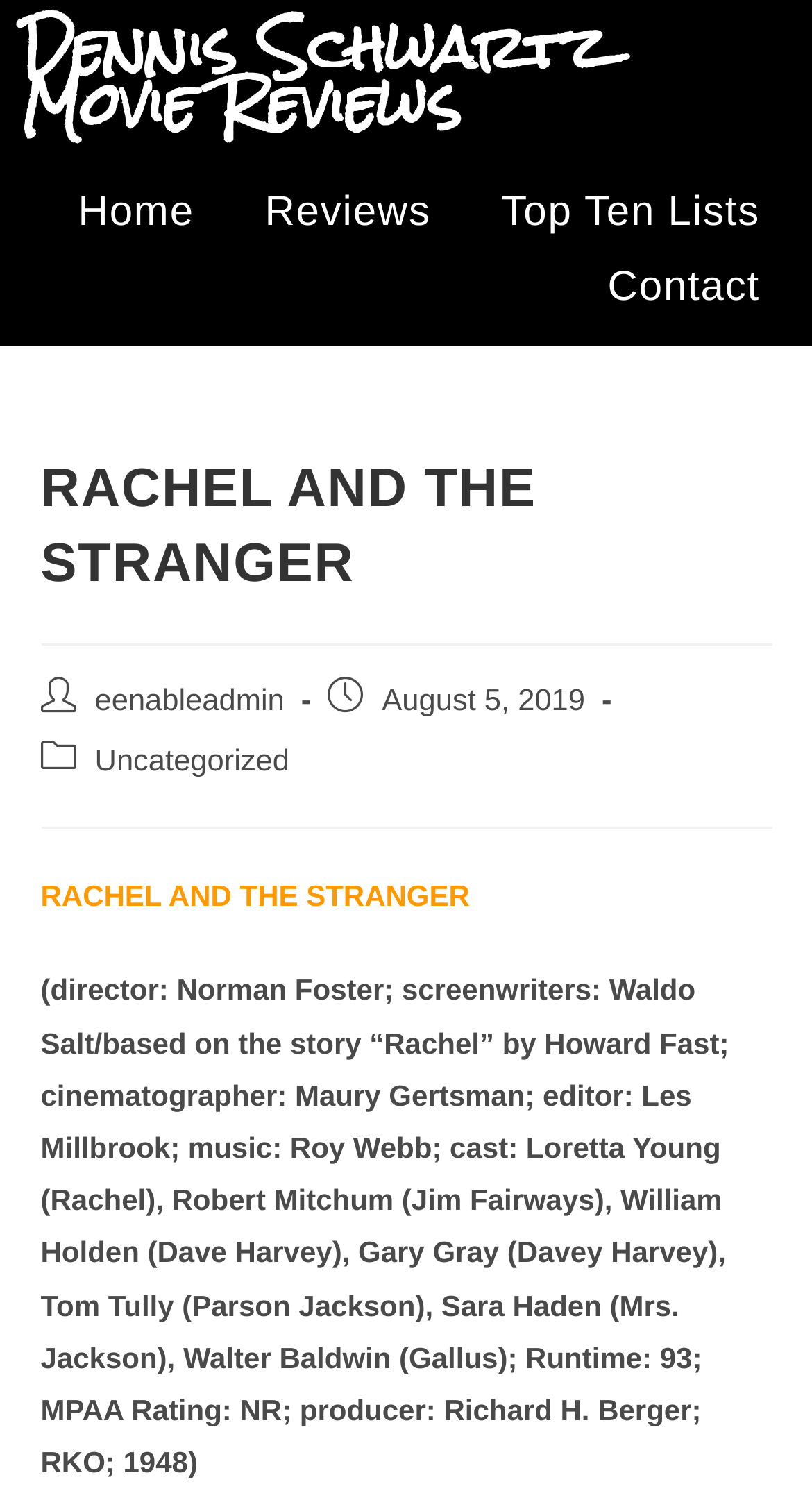Who is the author of the review?
Utilize the image to construct a detailed and well-explained answer.

I found the answer by looking at the root element which has the text 'RACHEL AND THE STRANGER – Dennis Schwartz Reviews', and extracting the author's name from it.